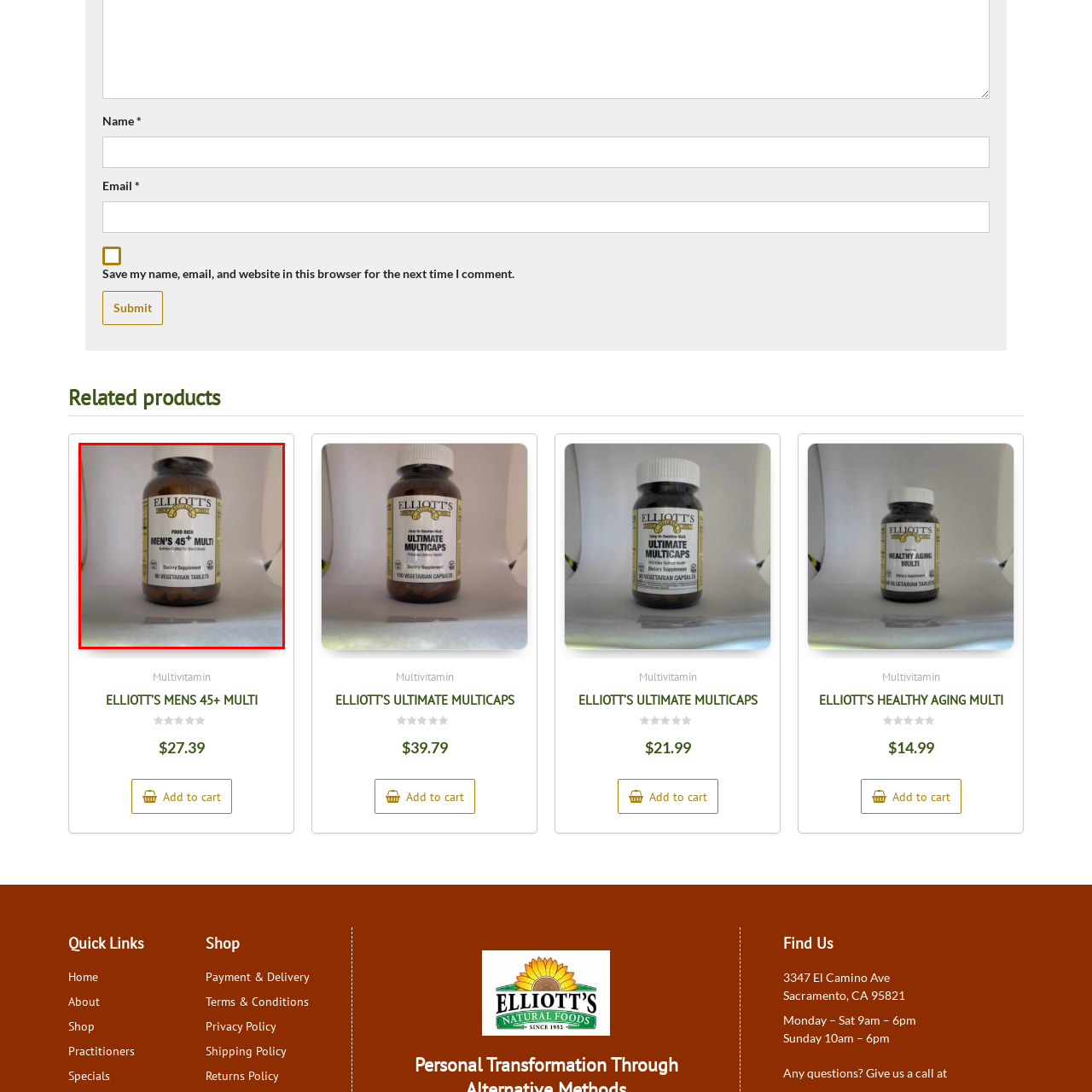Illustrate the image within the red boundary with a detailed caption.

The image features a bottle of "Elliott's Natural Foods MEN'S 45+ MULTI," a dietary supplement designed to cater to the nutritional needs of men over 45. The label prominently states "FOOD RICH," emphasizing its vitamin and mineral content, with the specific formulation for men's health. It contains 90 vegetarian tablets, making it a suitable choice for those following a vegetarian lifestyle. The clean and bold packaging showcases the brand name "Elliott's," along with detailed information about the product, underscoring its quality and health benefits. The bottle is set against a neutral background that highlights its contents and encourages a focus on wellness and health support.